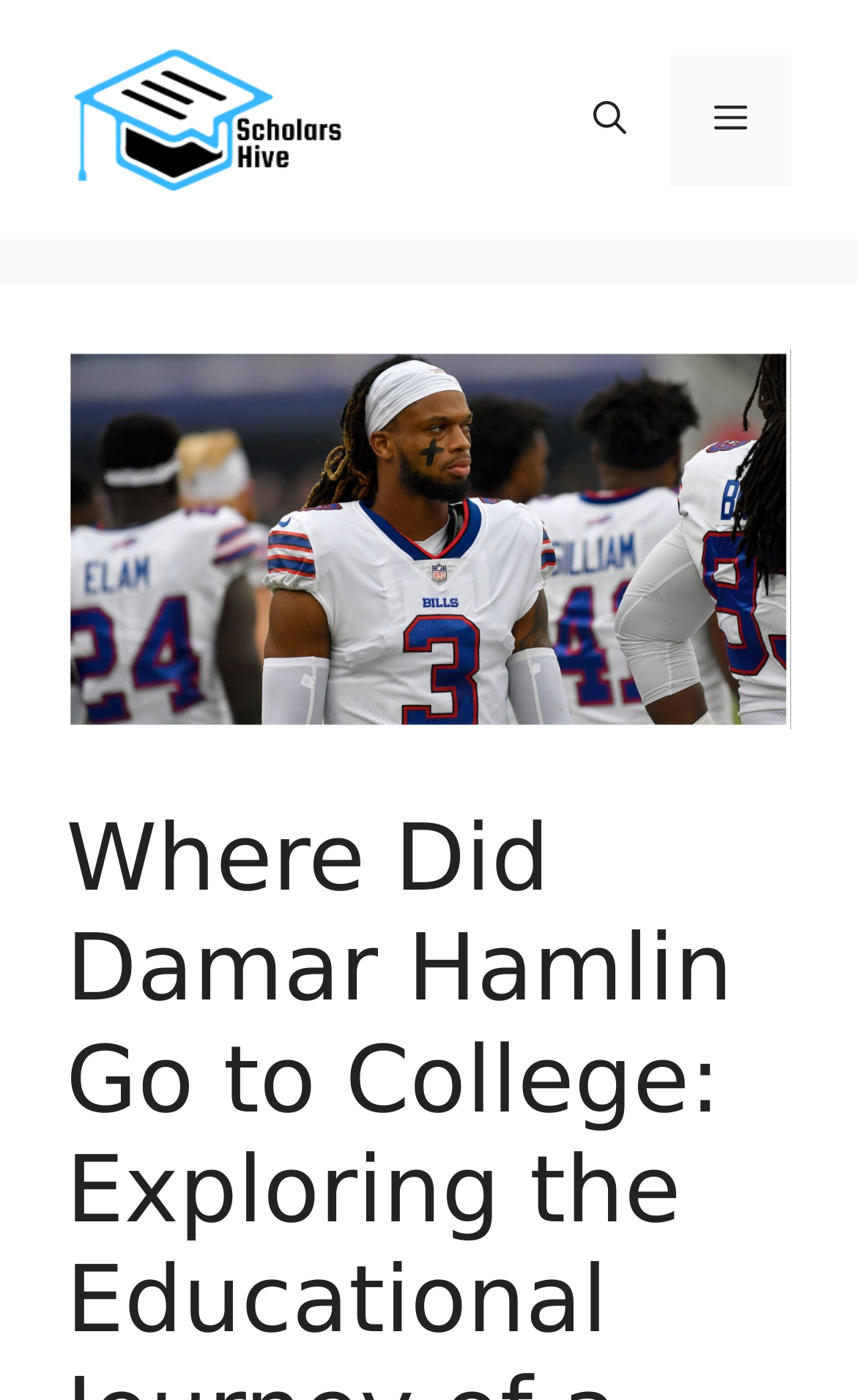Using the webpage screenshot, find the UI element described by aria-label="Open search". Provide the bounding box coordinates in the format (top-left x, top-left y, bottom-right x, bottom-right y), ensuring all values are floating point numbers between 0 and 1.

[0.641, 0.039, 0.782, 0.133]